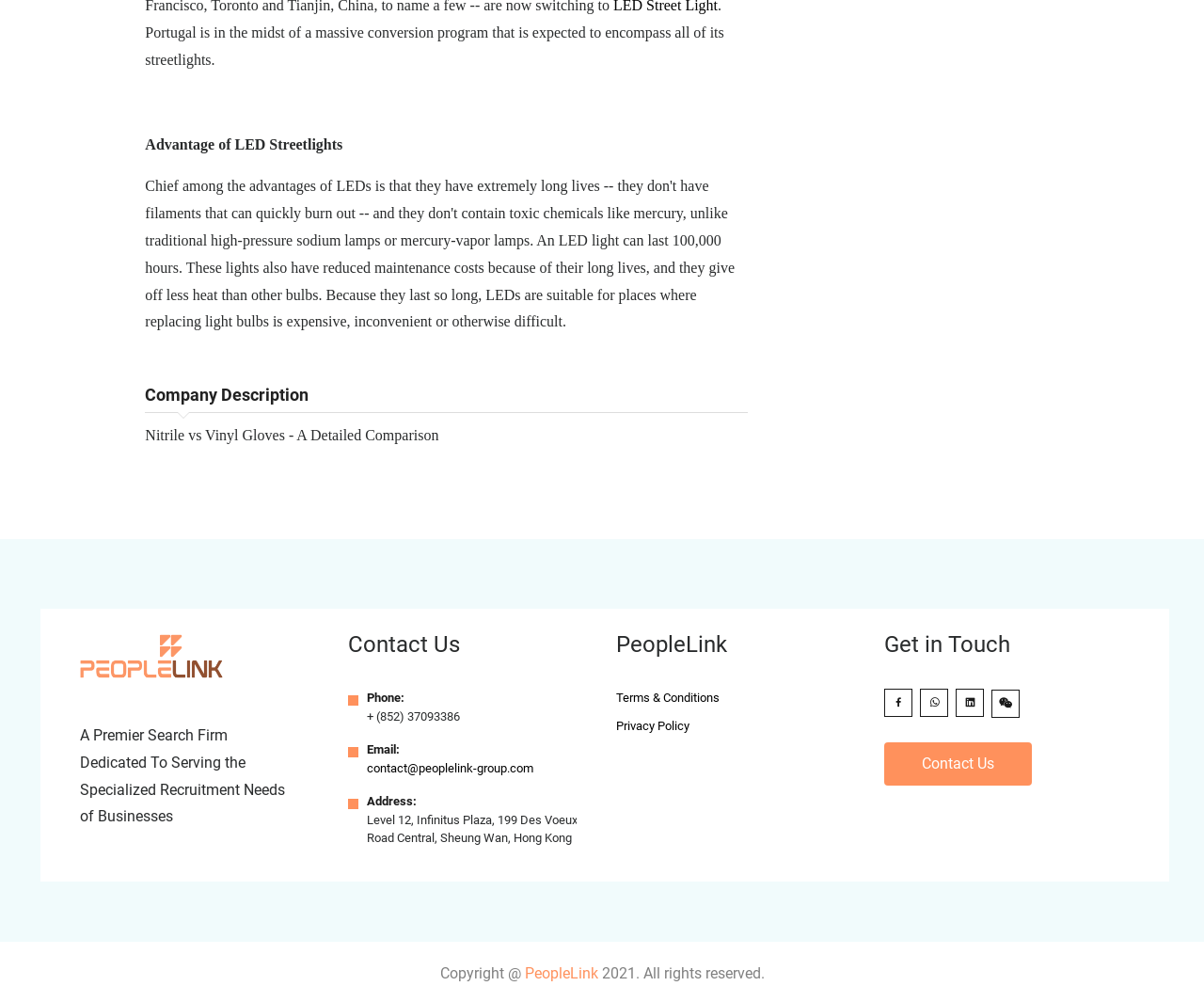Provide the bounding box coordinates of the HTML element described by the text: "Contact Us".

[0.734, 0.741, 0.857, 0.784]